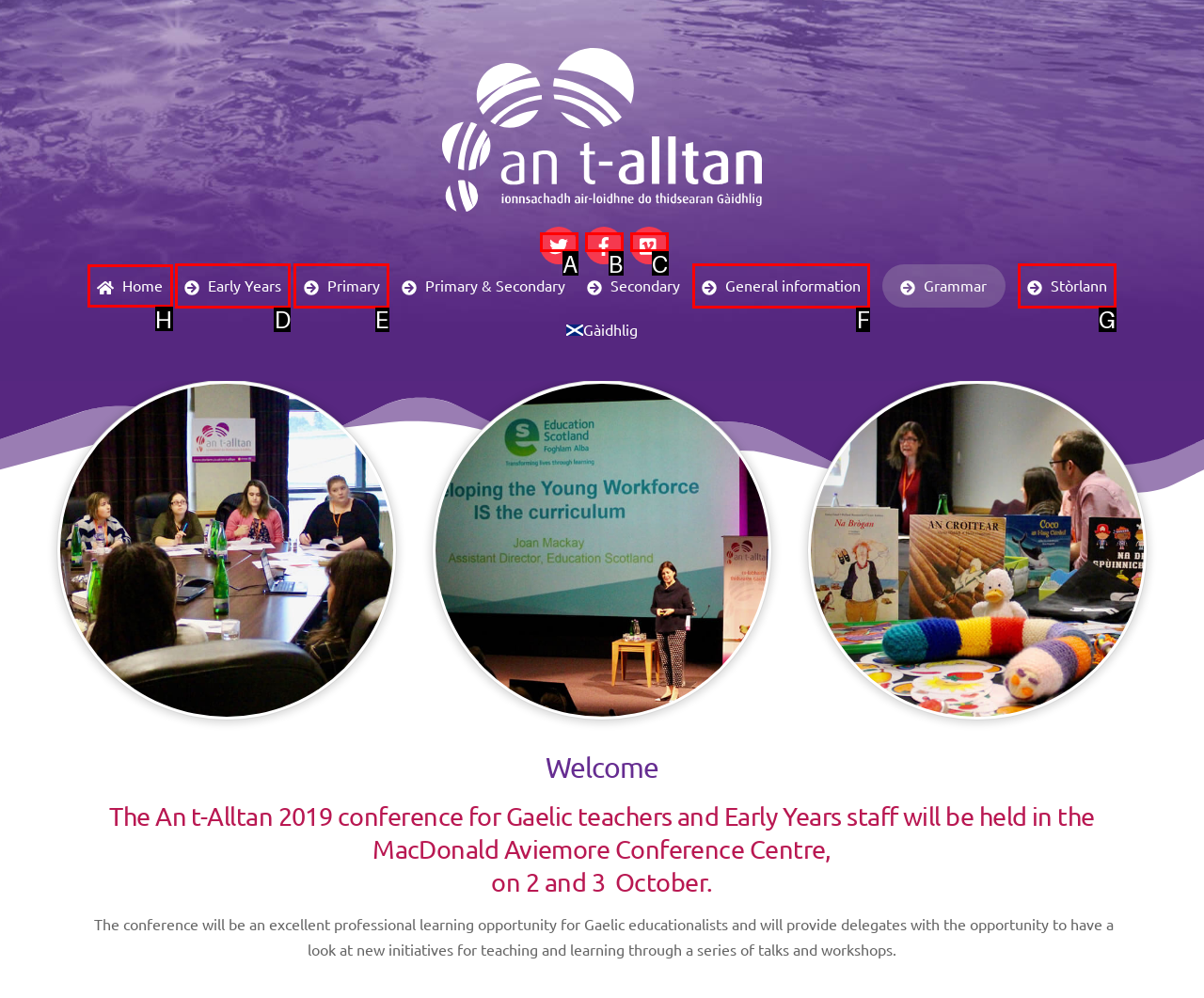Tell me which option I should click to complete the following task: Go to Home page
Answer with the option's letter from the given choices directly.

H